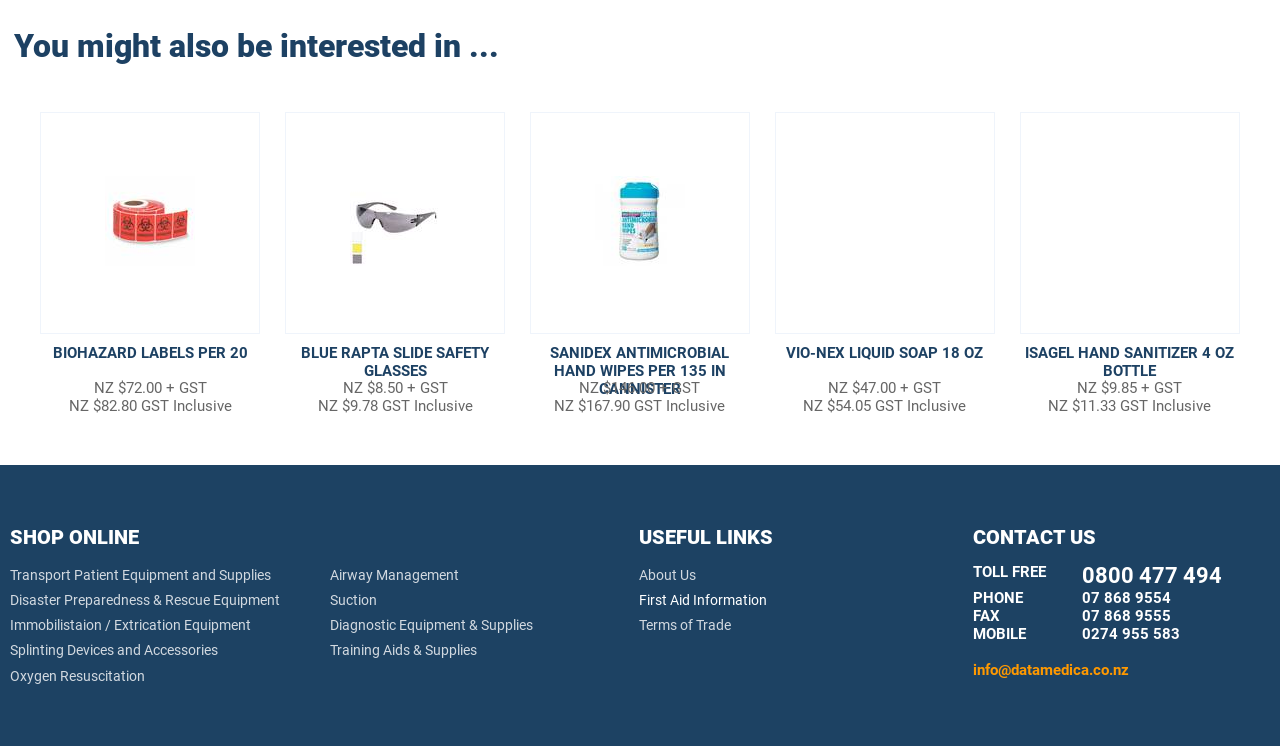Can you identify the bounding box coordinates of the clickable region needed to carry out this instruction: 'click on BIohazard Labels per 20'? The coordinates should be four float numbers within the range of 0 to 1, stated as [left, top, right, bottom].

[0.082, 0.337, 0.153, 0.362]